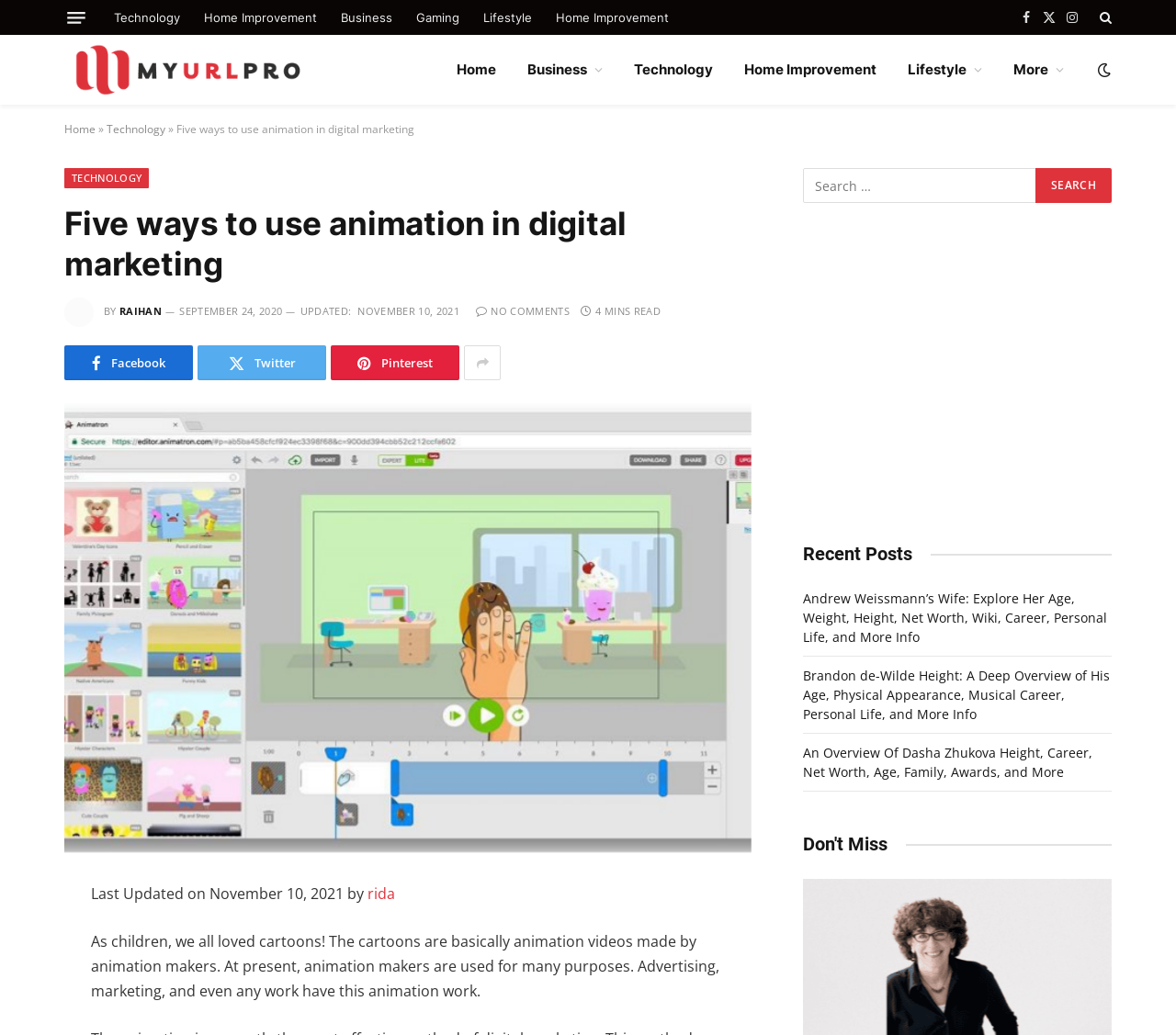Answer the following inquiry with a single word or phrase:
What is the last updated date of the article 'Five ways to use animation in digital marketing'?

November 10, 2021